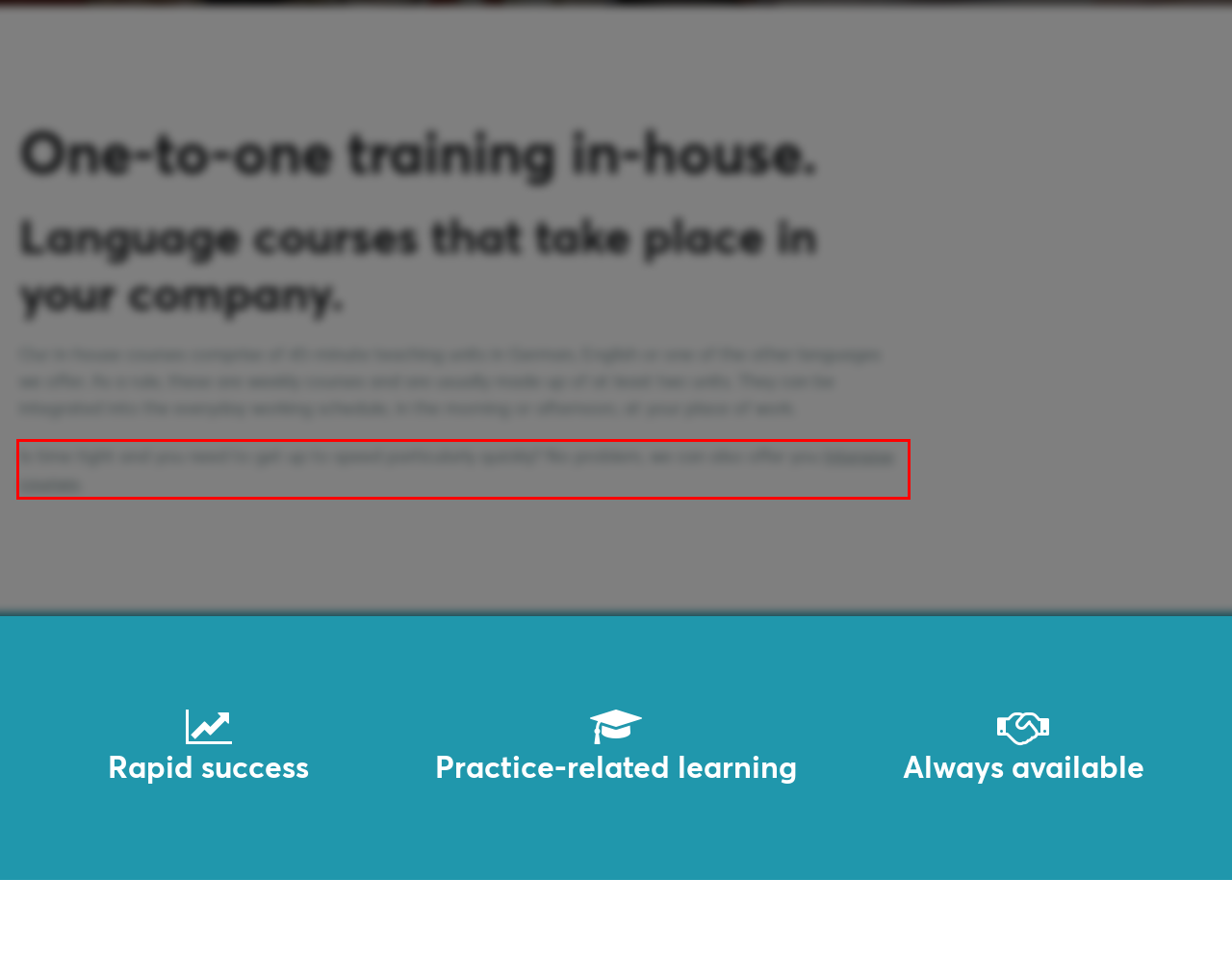Using the provided screenshot of a webpage, recognize and generate the text found within the red rectangle bounding box.

Is time tight and you need to get up to speed particularly quickly? No problem, we can also offer you Intensive courses.